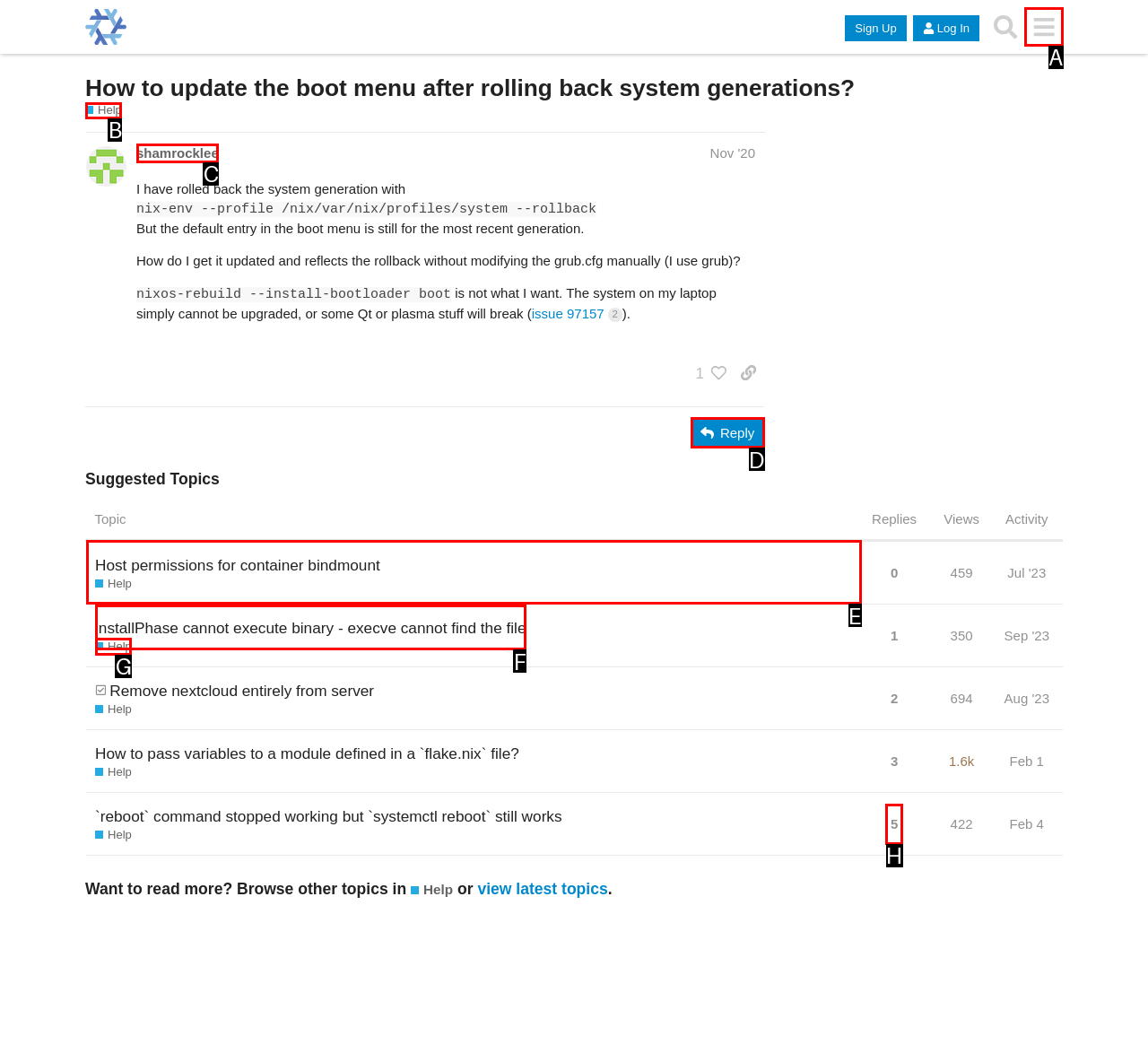Identify the HTML element that should be clicked to accomplish the task: View the 'Recent Posts' section
Provide the option's letter from the given choices.

None